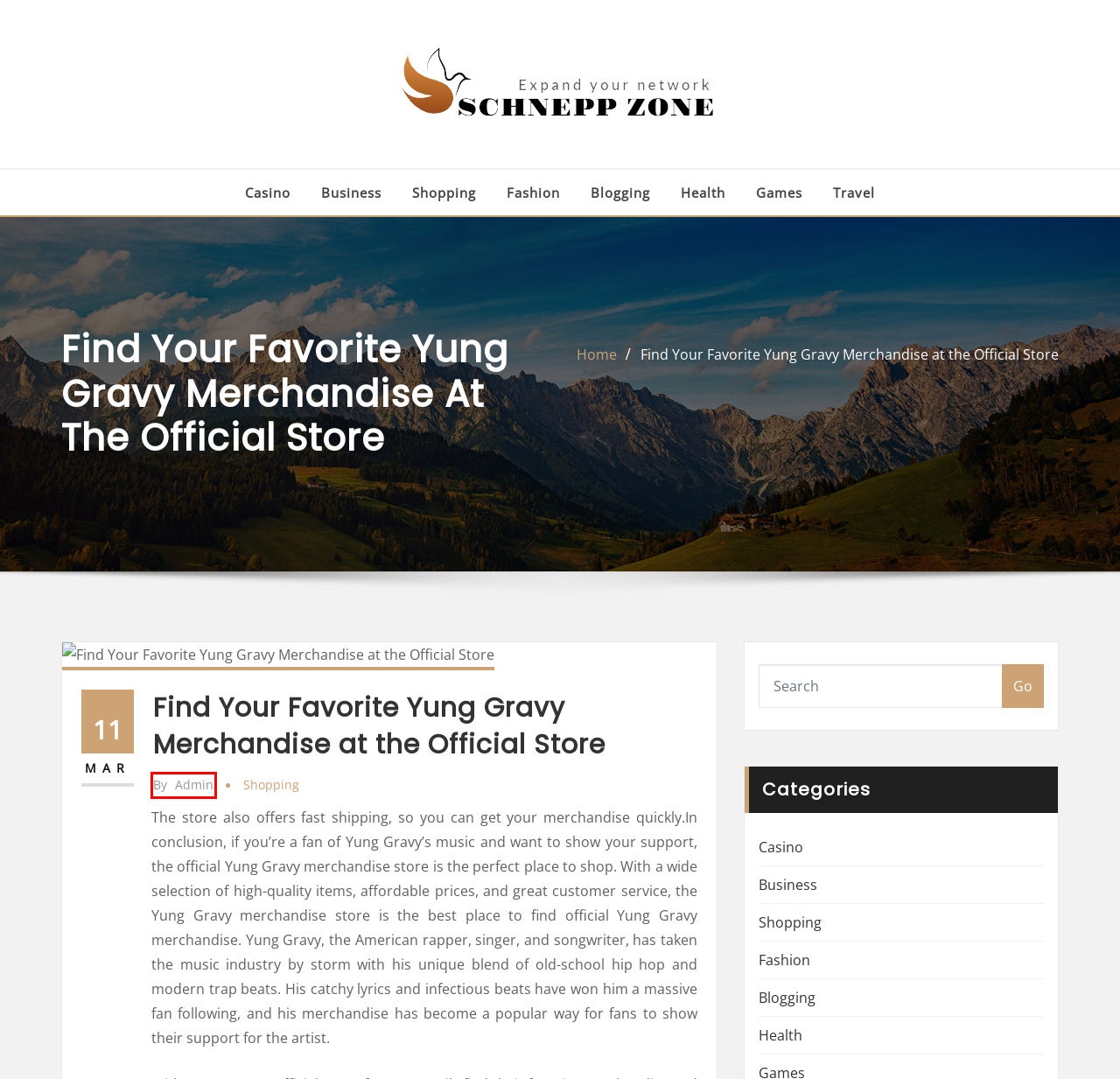You have received a screenshot of a webpage with a red bounding box indicating a UI element. Please determine the most fitting webpage description that matches the new webpage after clicking on the indicated element. The choices are:
A. Schnepp Zone – Expand your network
B. Health – Schnepp Zone
C. Shopping – Schnepp Zone
D. Fashion – Schnepp Zone
E. admin – Schnepp Zone
F. Blogging – Schnepp Zone
G. Casino – Schnepp Zone
H. Games – Schnepp Zone

E